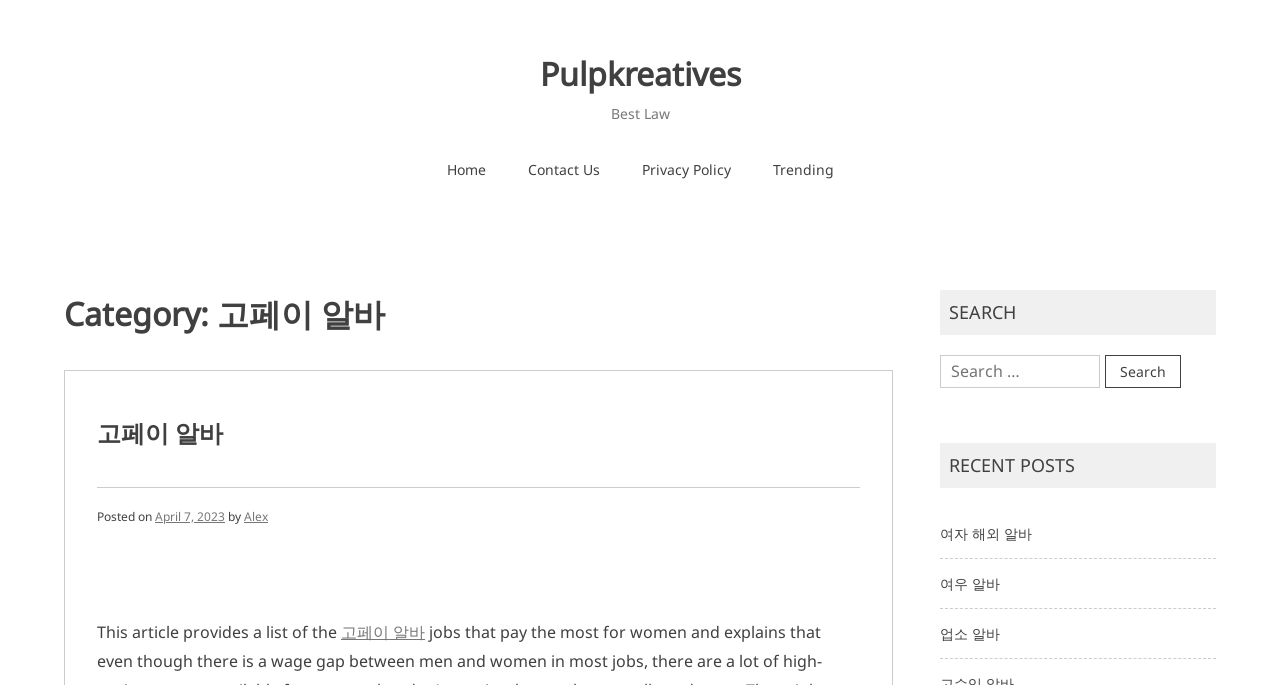Find the bounding box of the element with the following description: "여자 해외 알바". The coordinates must be four float numbers between 0 and 1, formatted as [left, top, right, bottom].

[0.734, 0.764, 0.806, 0.792]